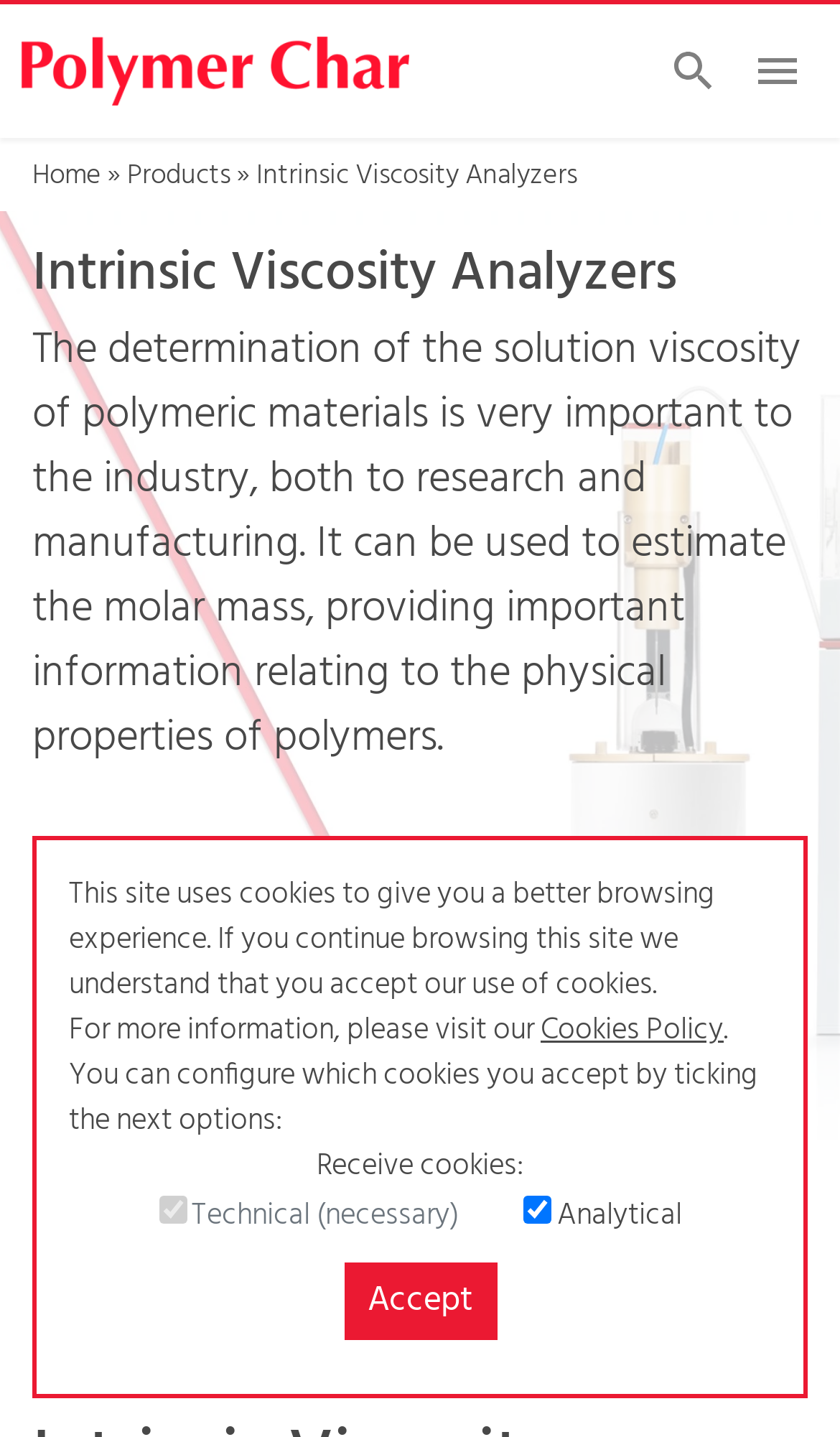How many buttons are there in the top navigation bar?
Based on the image, respond with a single word or phrase.

3